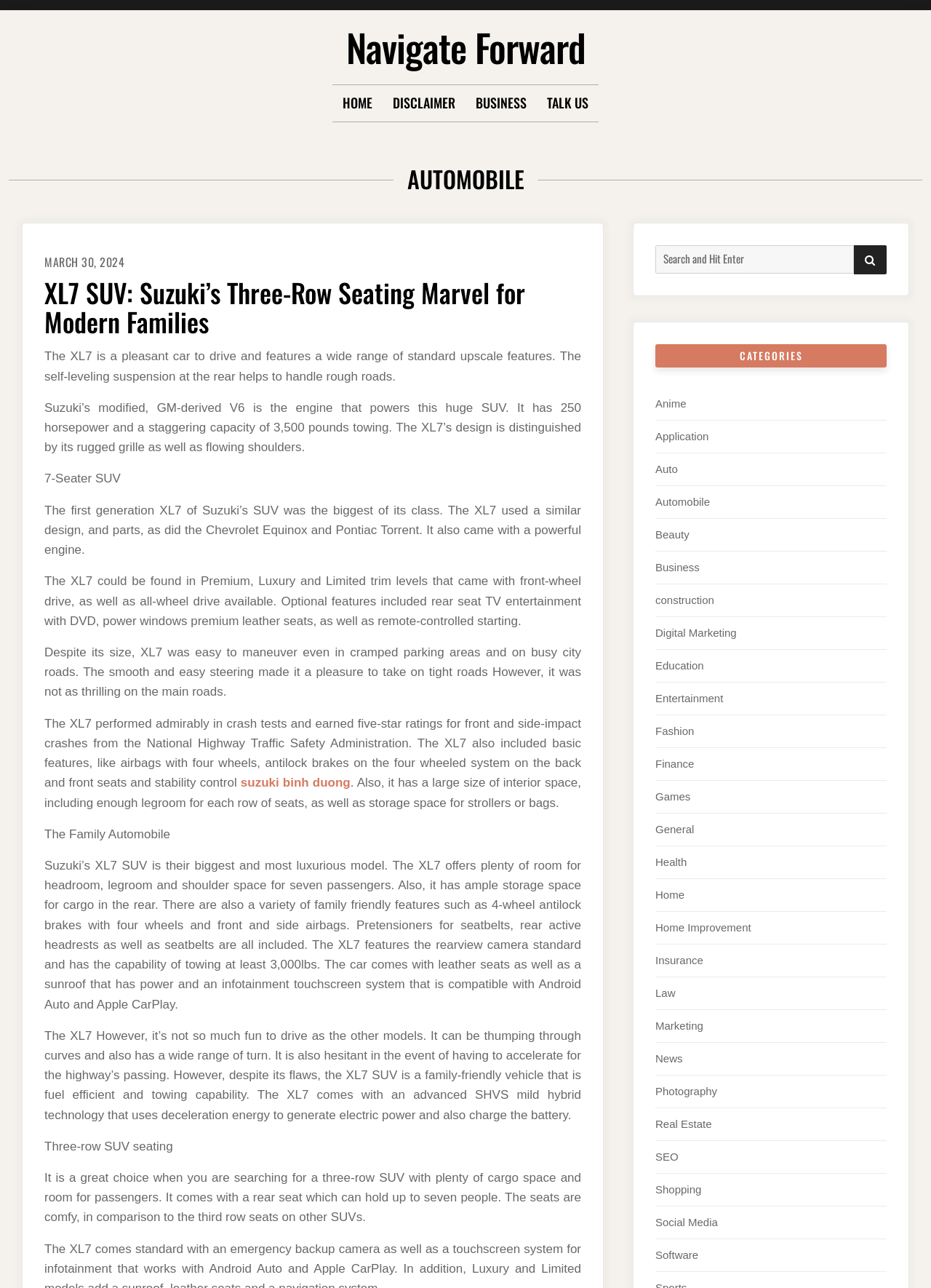Please study the image and answer the question comprehensively:
What is the purpose of the search bar on this webpage?

The search bar is a common web element that allows users to search for specific content within a website. In this case, the search bar is located in the top-right corner of the webpage, and it is likely that users can enter keywords or phrases to search for relevant articles, categories, or other content within the website.